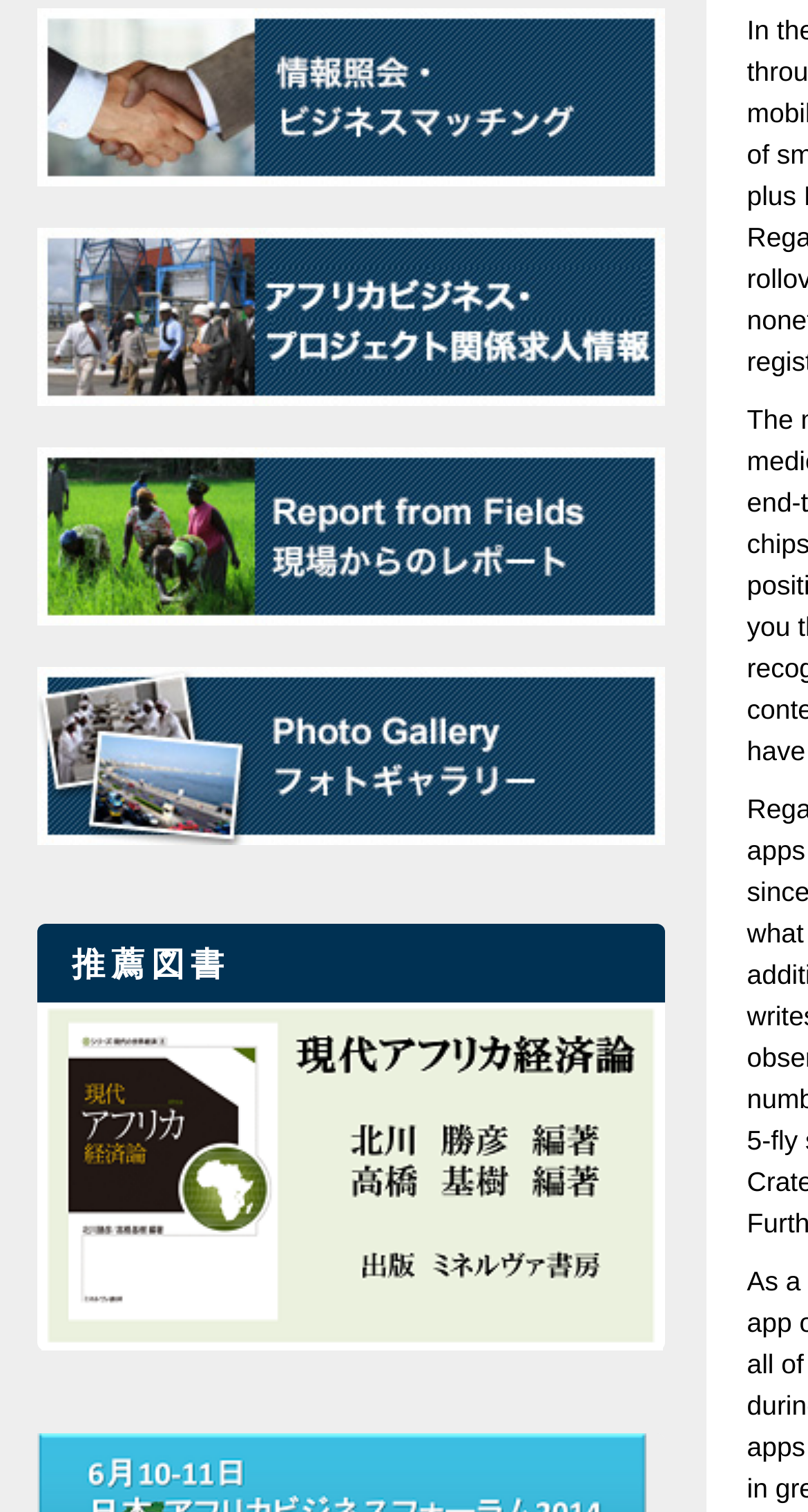Please respond to the question using a single word or phrase:
Are there any images associated with the links in the top section?

Yes